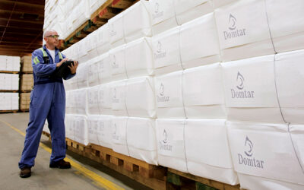Give a one-word or short phrase answer to the question: 
Why is quality control important?

efficiency and sustainability